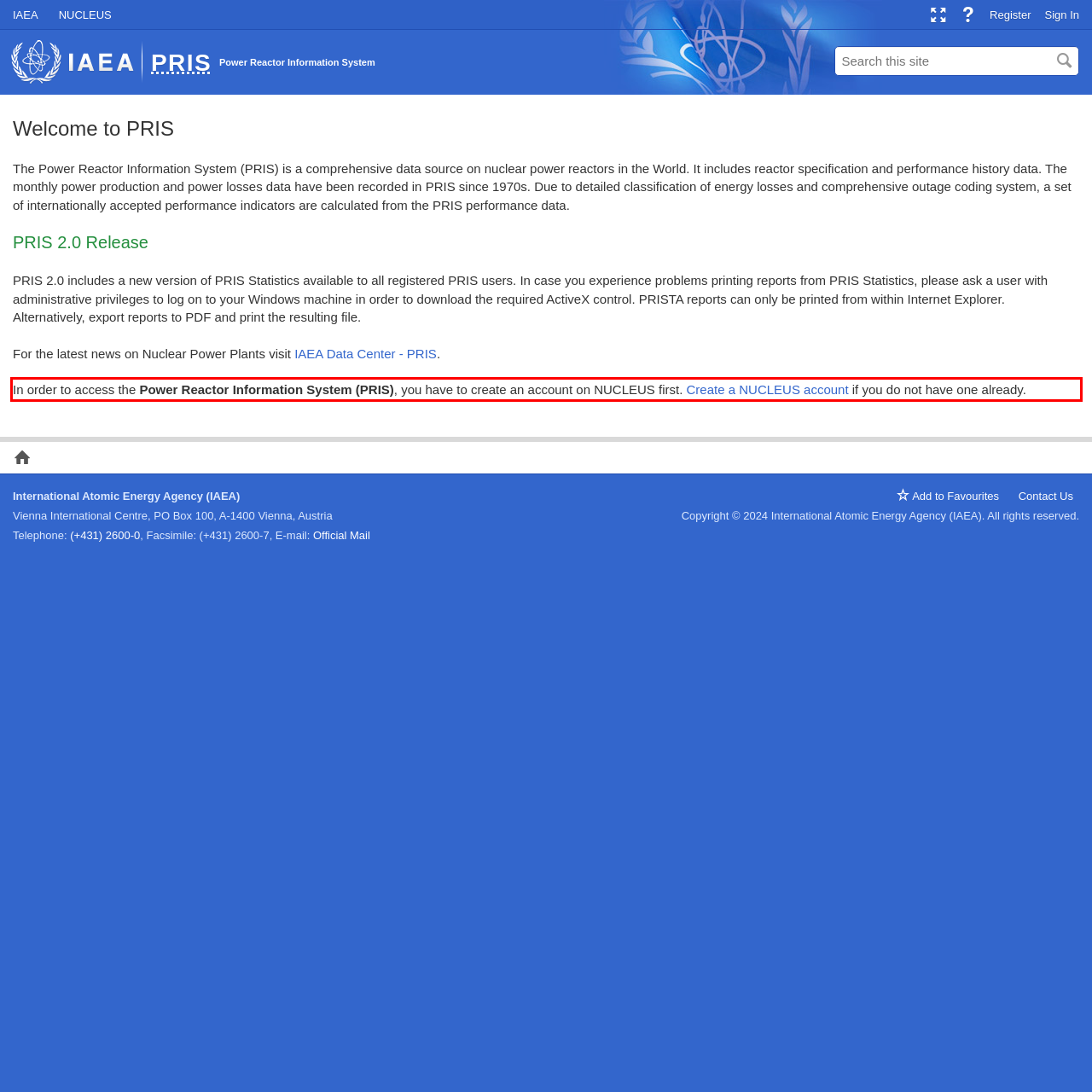You have a webpage screenshot with a red rectangle surrounding a UI element. Extract the text content from within this red bounding box.

In order to access the Power Reactor Information System (PRIS), you have to create an account on NUCLEUS first. Create a NUCLEUS account if you do not have one already.